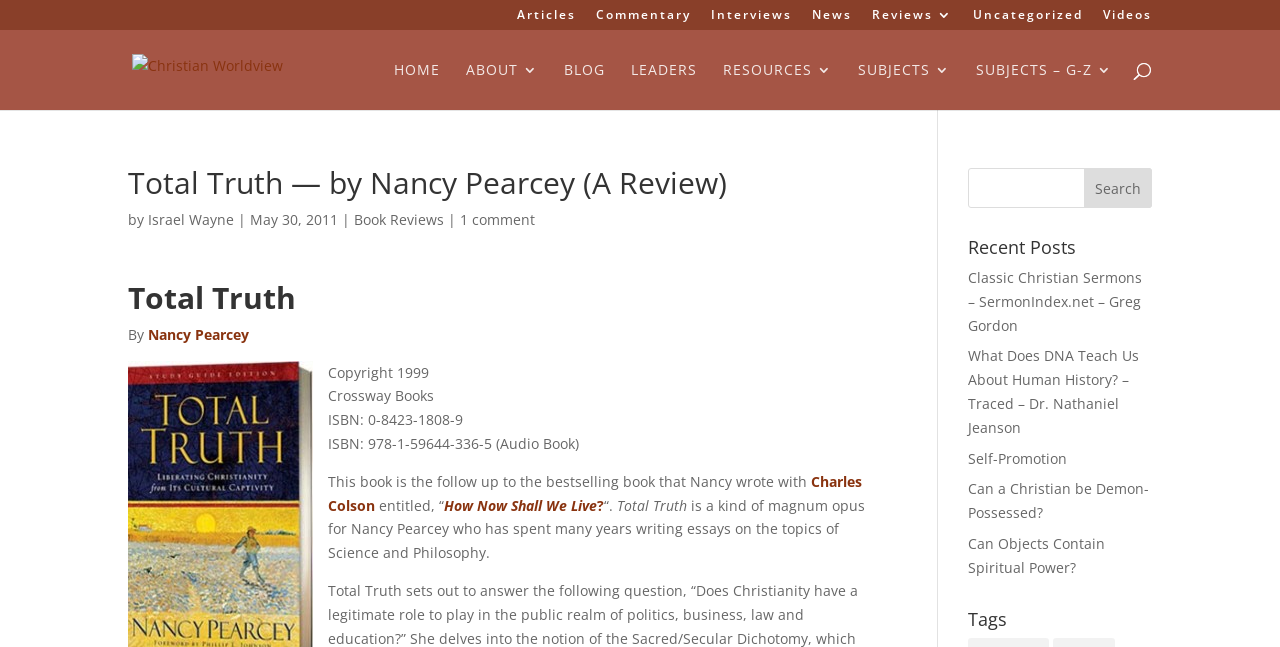Identify the first-level heading on the webpage and generate its text content.

Total Truth — by Nancy Pearcey (A Review)